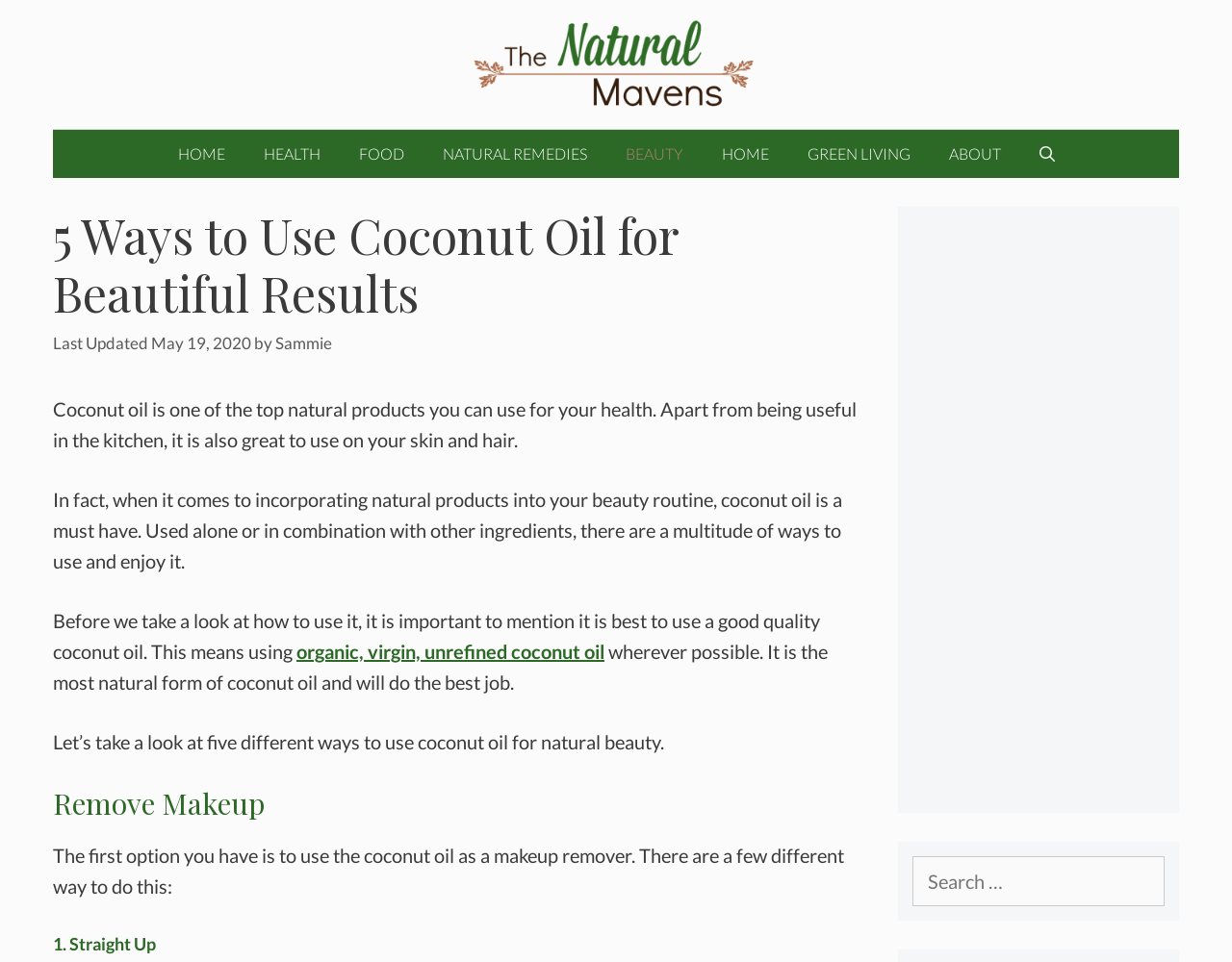Please specify the bounding box coordinates of the area that should be clicked to accomplish the following instruction: "Click on the 'Free Rune Reading' link". The coordinates should consist of four float numbers between 0 and 1, i.e., [left, top, right, bottom].

None